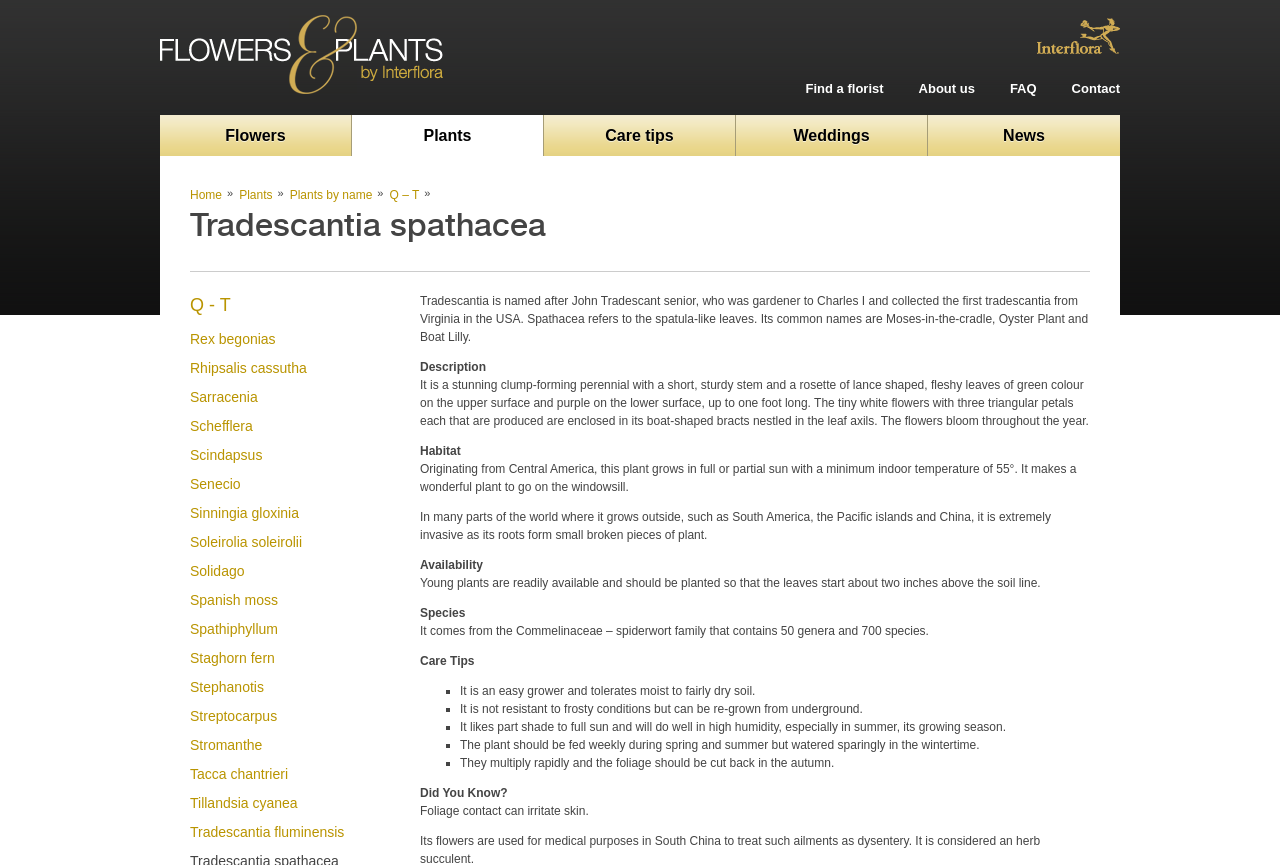Determine the bounding box coordinates of the target area to click to execute the following instruction: "Click on CONTACT."

None